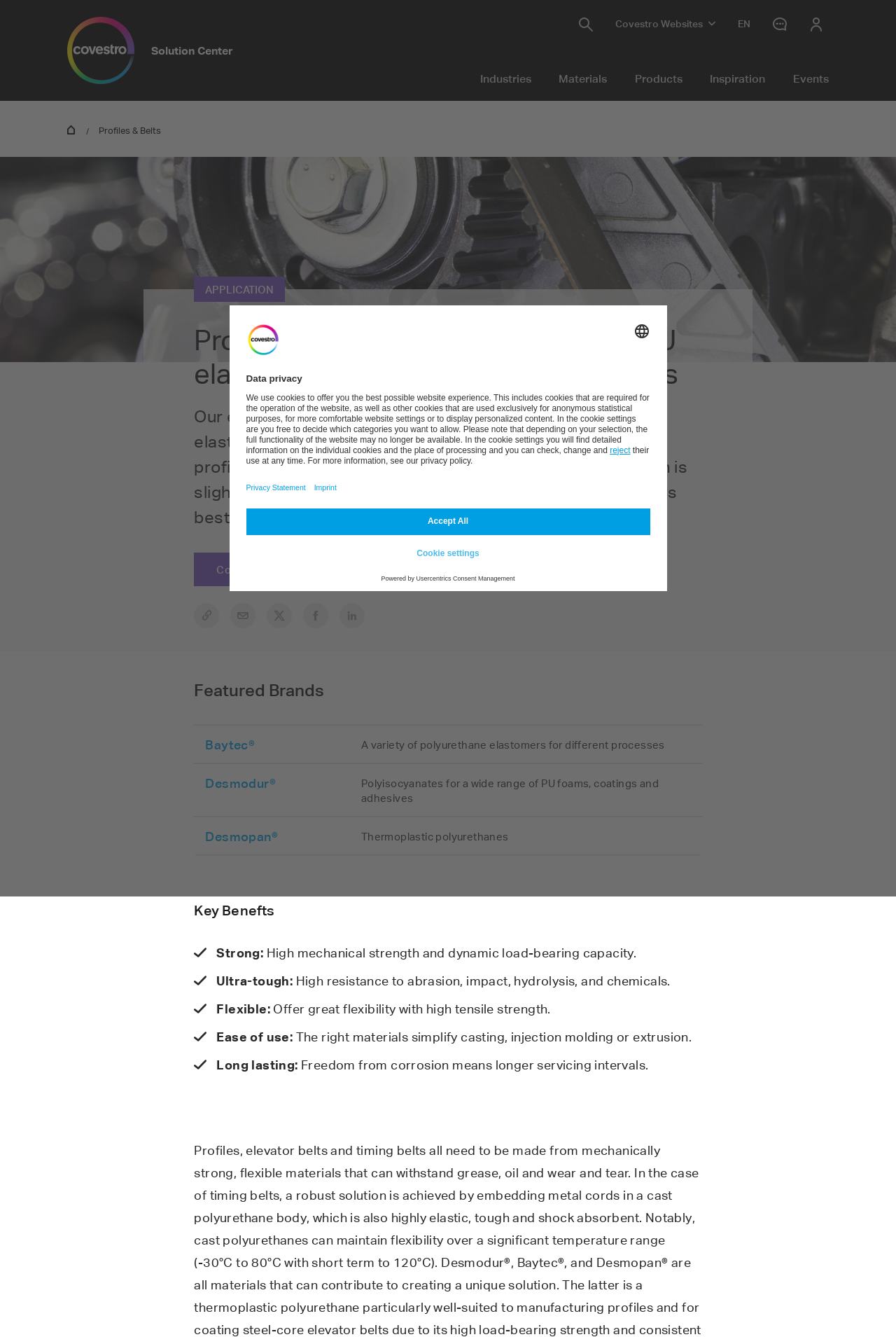Kindly determine the bounding box coordinates of the area that needs to be clicked to fulfill this instruction: "Click the 'Request a sample' link".

[0.365, 0.413, 0.517, 0.439]